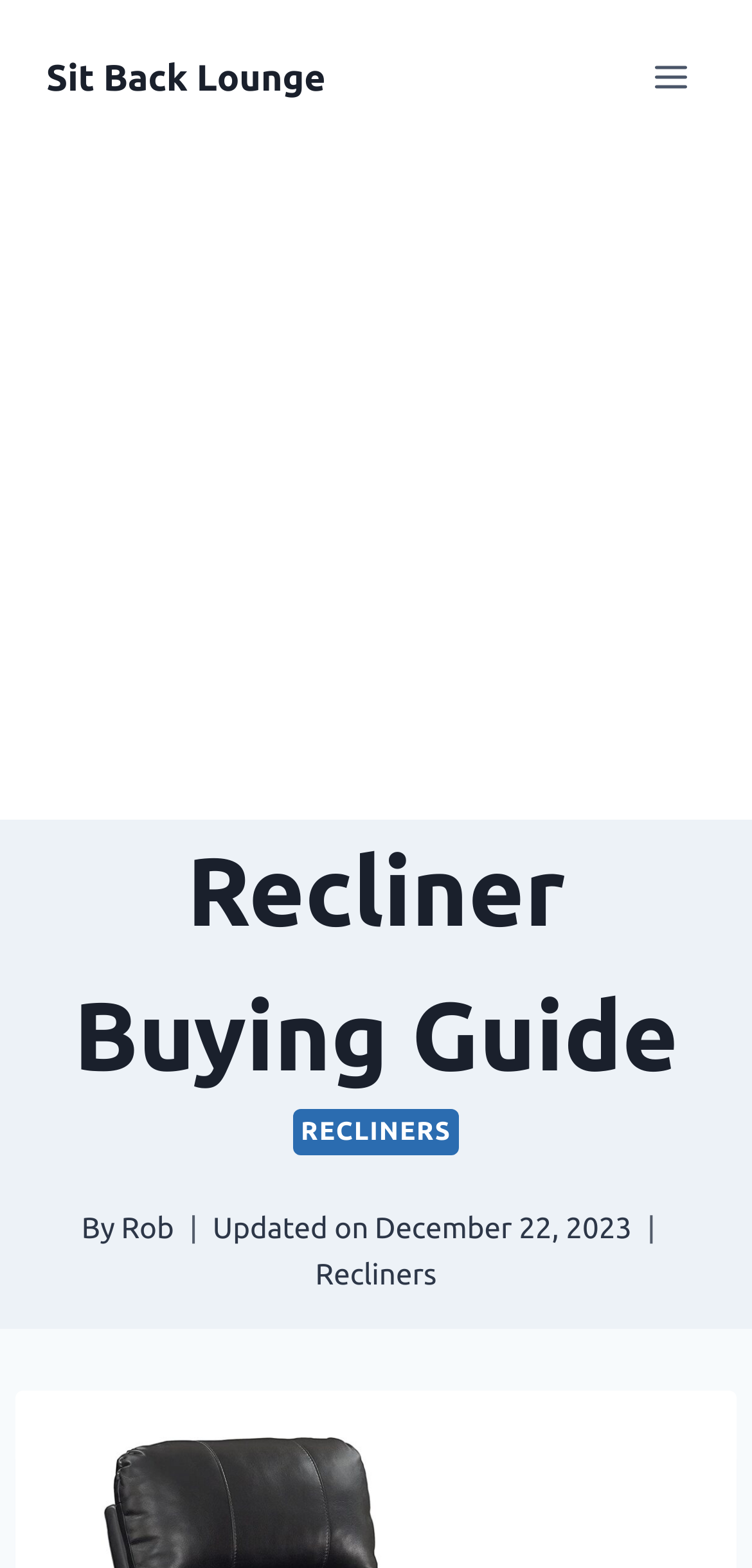Respond to the following question with a brief word or phrase:
What is the date of the last update?

December 22, 2023